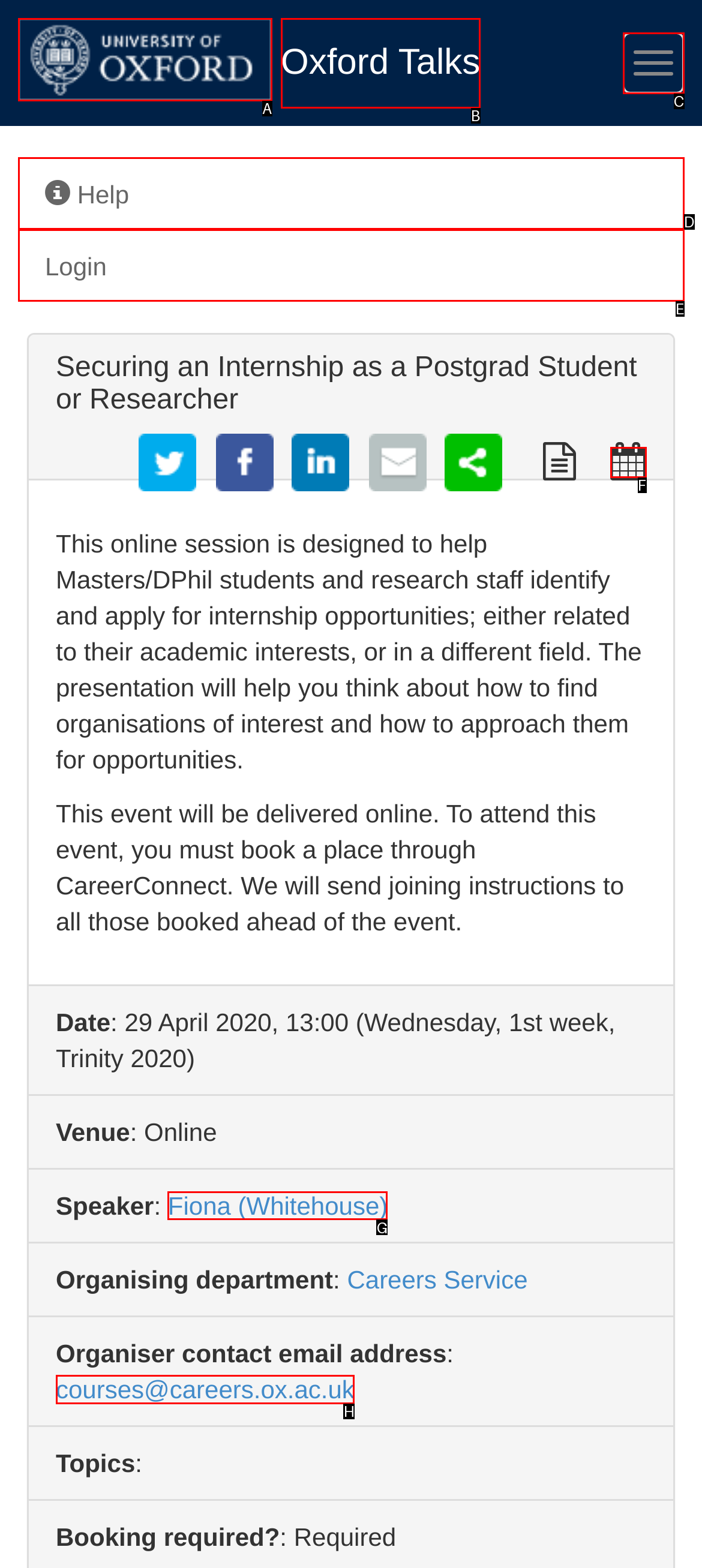Select the option I need to click to accomplish this task: Click the 'Fiona (Whitehouse)' link
Provide the letter of the selected choice from the given options.

G